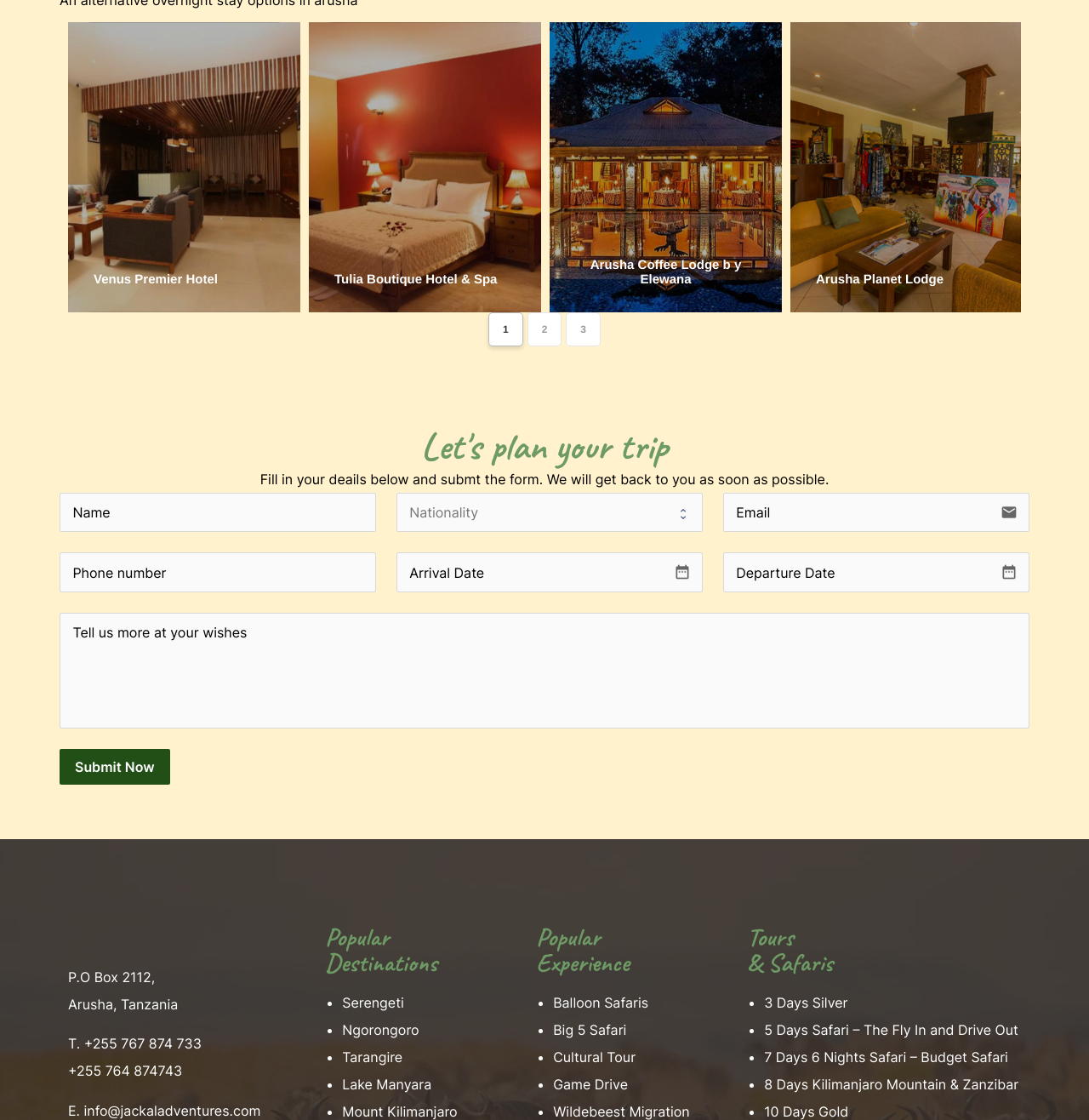Determine the bounding box coordinates of the clickable element to achieve the following action: 'Fill in the email textbox'. Provide the coordinates as four float values between 0 and 1, formatted as [left, top, right, bottom].

[0.664, 0.44, 0.945, 0.475]